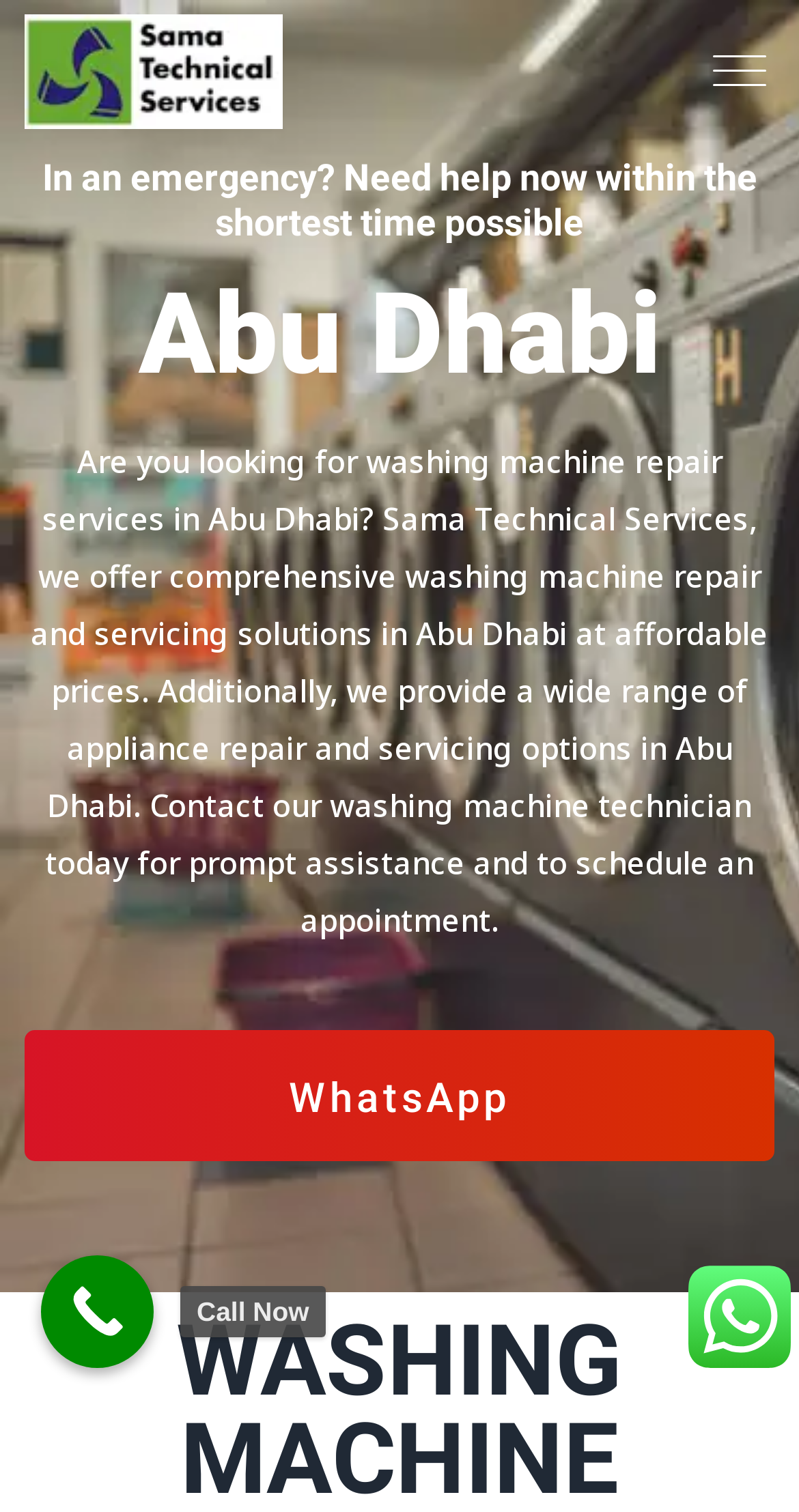Locate the bounding box of the UI element based on this description: "Essential Tools for Traditional Methods". Provide four float numbers between 0 and 1 as [left, top, right, bottom].

None